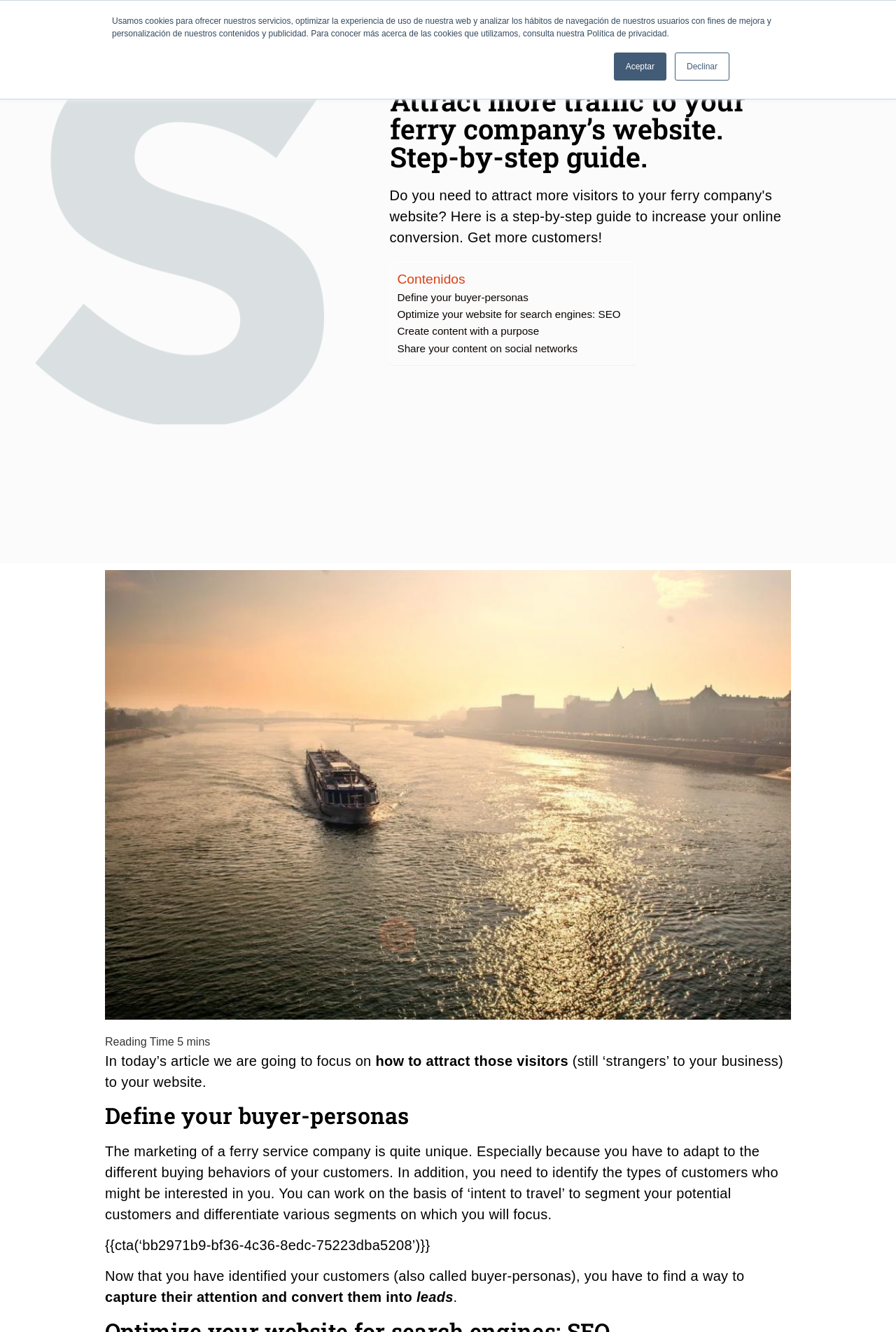Determine and generate the text content of the webpage's headline.

Attract more traffic to your ferry company’s website. Step-by-step guide.